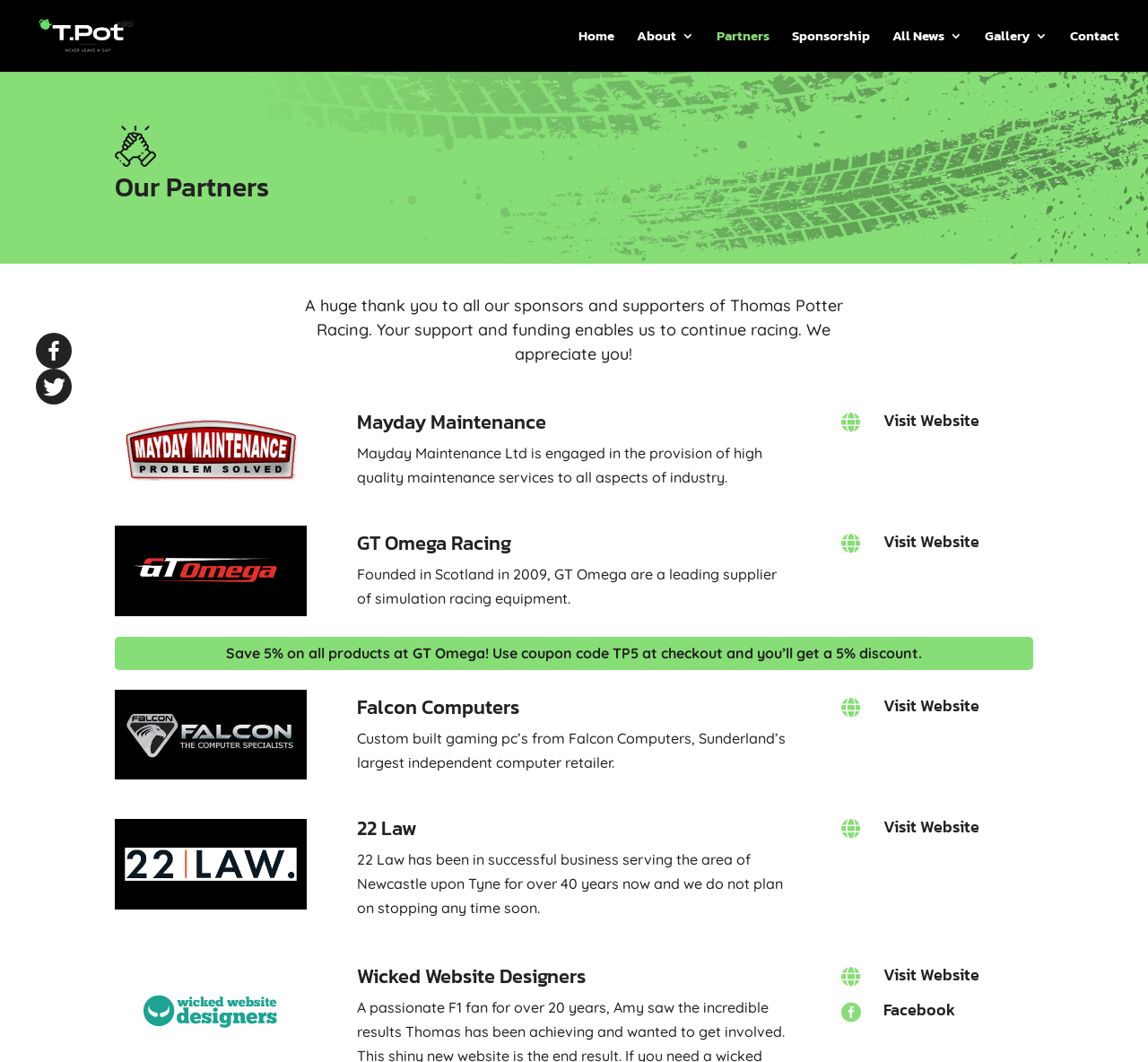Using the webpage screenshot, find the UI element described by alt="Thomas Potter Racing". Provide the bounding box coordinates in the format (top-left x, top-left y, bottom-right x, bottom-right y), ensuring all values are floating point numbers between 0 and 1.

[0.027, 0.022, 0.19, 0.042]